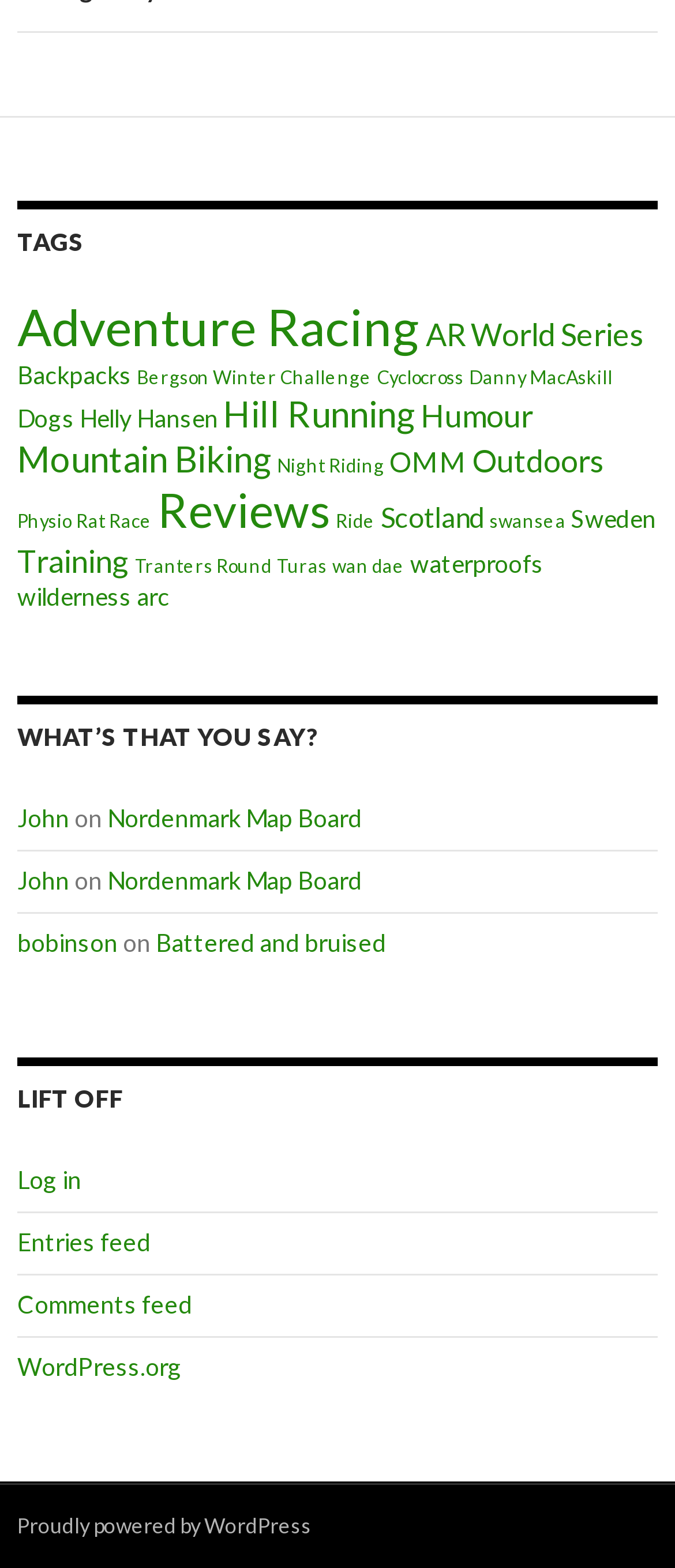Determine the coordinates of the bounding box that should be clicked to complete the instruction: "View John's profile". The coordinates should be represented by four float numbers between 0 and 1: [left, top, right, bottom].

[0.026, 0.512, 0.103, 0.531]